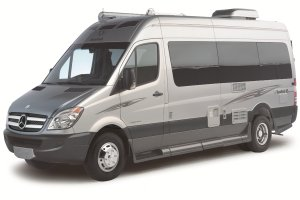Provide a thorough and detailed caption for the image.

The image showcases a sleek and modern Mercedes Sprinter van, specifically designed for versatility and comfort in travel. This model, part of the RS22 Roadtrek series, is notable for its practical layout and compact dimensions, making it ideal for both short trips and longer adventures. With a stylish silver exterior and ample window space, this van combines functionality with aesthetic appeal. 

Inside, it is equipped with numerous amenities, including a well-appointed kitchen and bathroom, showcasing a thoughtful design that maximizes the use of space. The interior boasts panoramic windows that enhance the feeling of openness, allowing natural light to fill the living area. This van comfortably accommodates two adults, offering all the essentials needed for a cozy and enjoyable journey on the road. 

This specific image links to a larger version, inviting potential buyers to explore further details about the vehicle's features and specifications.